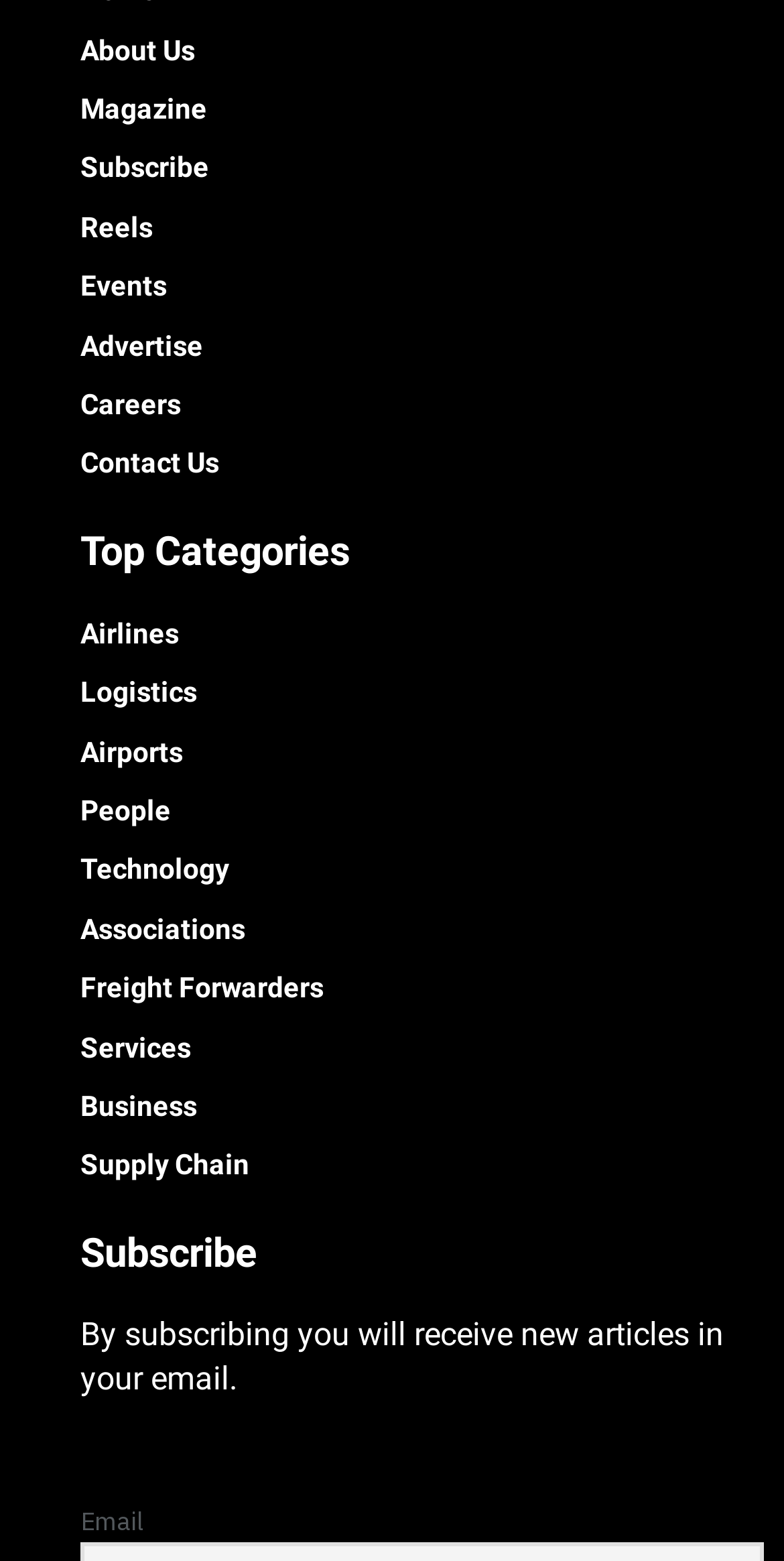Provide the bounding box coordinates for the specified HTML element described in this description: "Technology". The coordinates should be four float numbers ranging from 0 to 1, in the format [left, top, right, bottom].

[0.103, 0.543, 0.637, 0.572]